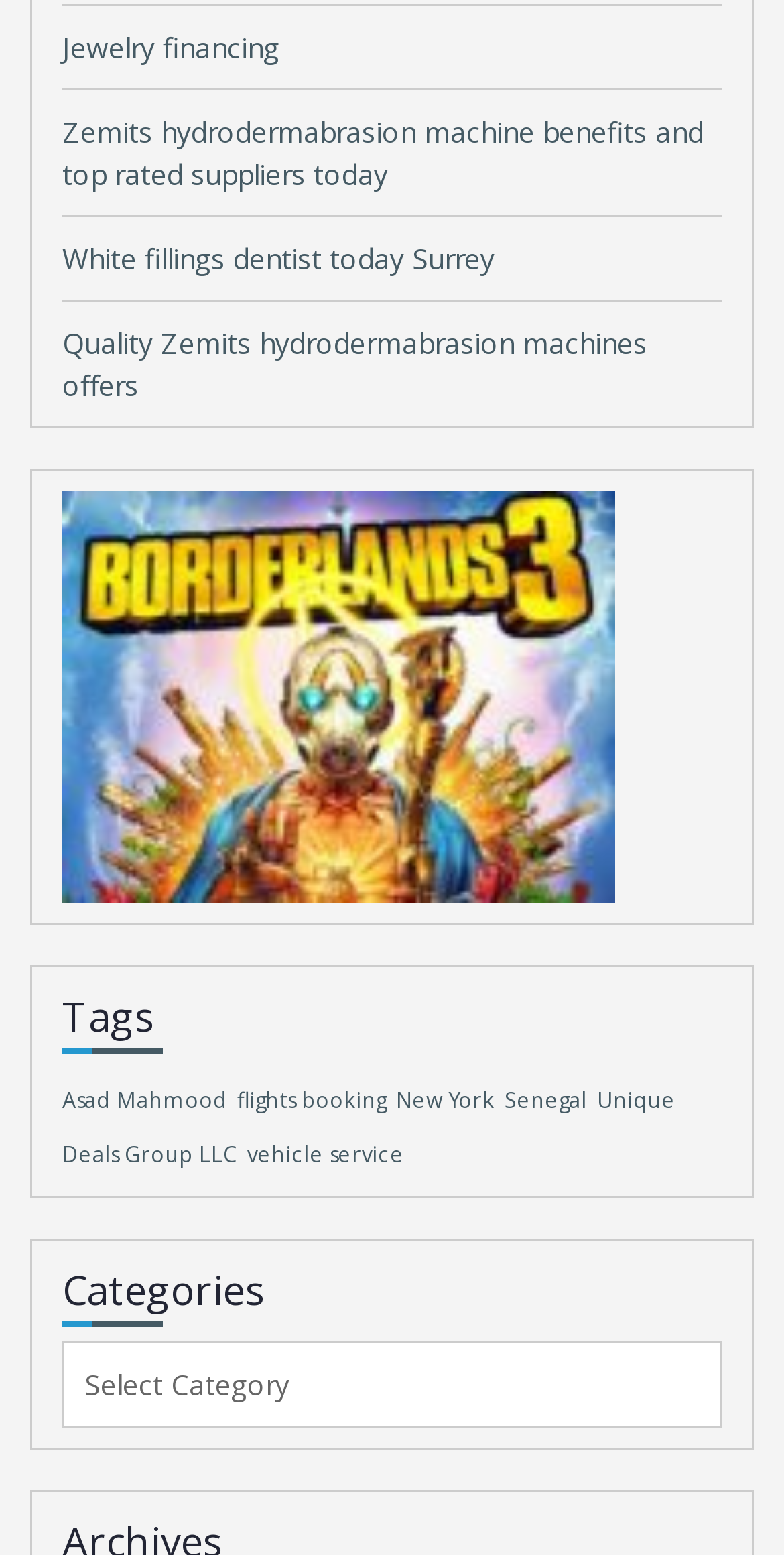How many items are related to Asad Mahmood?
Refer to the image and provide a one-word or short phrase answer.

1 item